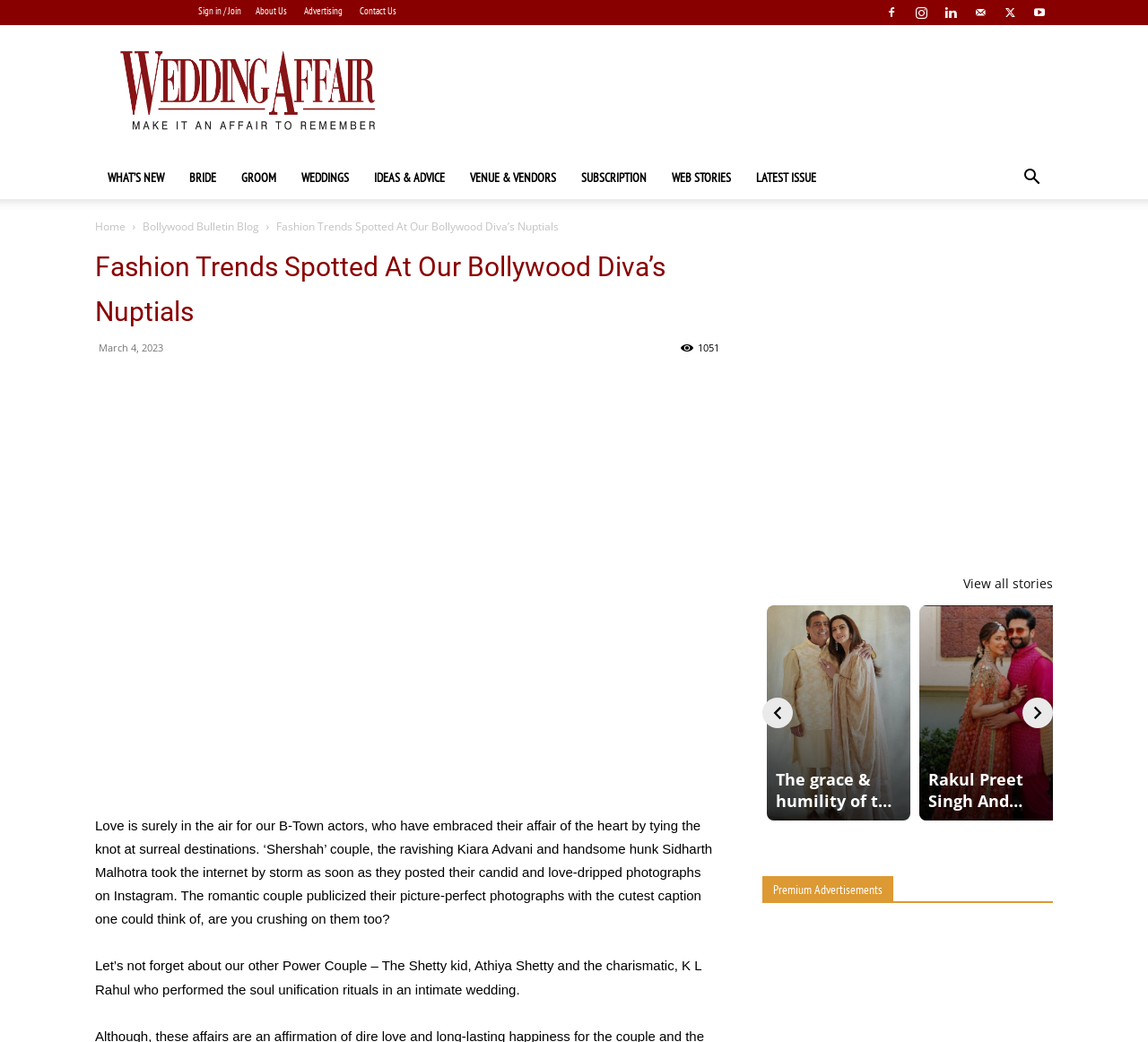Predict the bounding box of the UI element based on the description: "Sign in / Join". The coordinates should be four float numbers between 0 and 1, formatted as [left, top, right, bottom].

[0.173, 0.004, 0.21, 0.016]